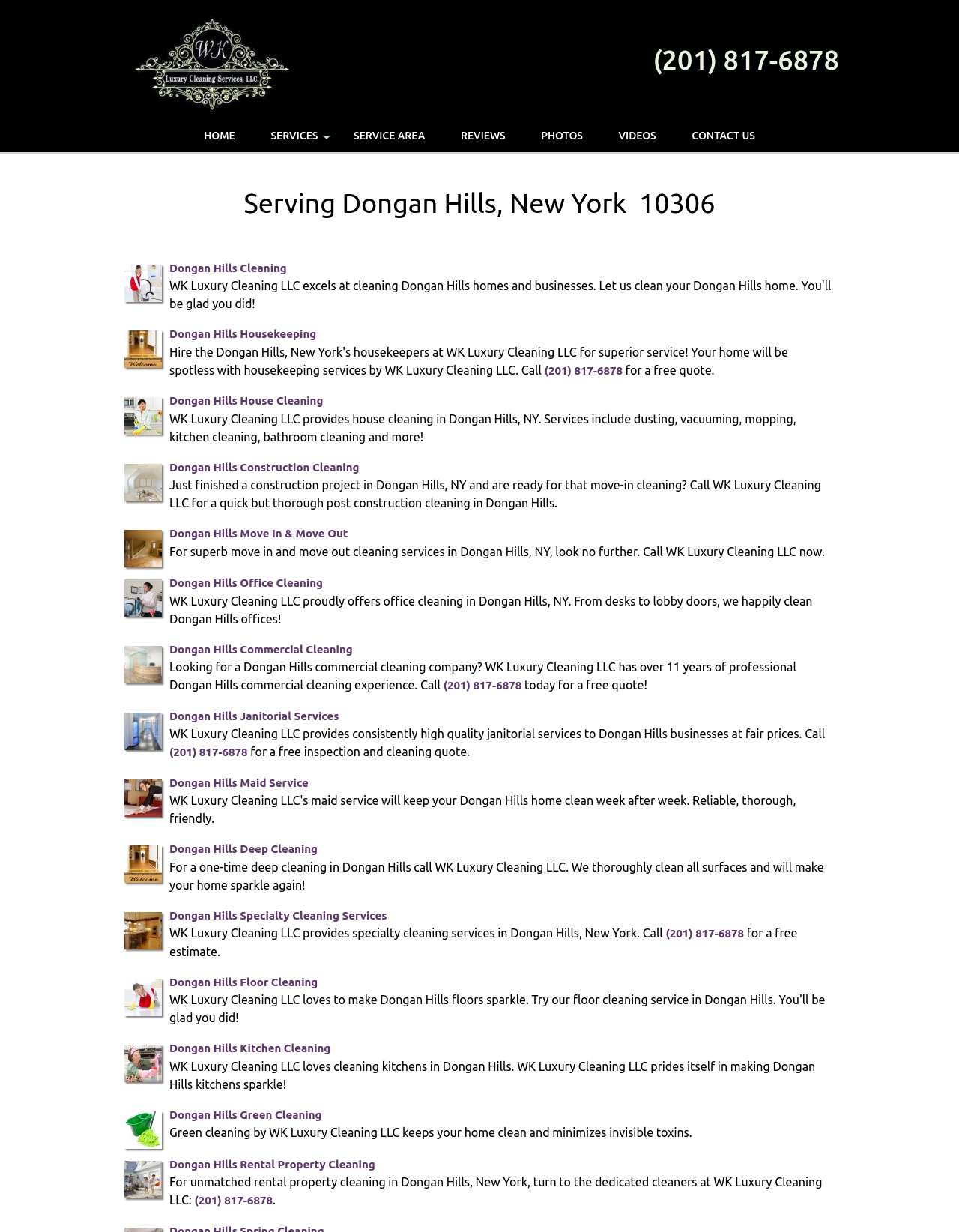Please locate the bounding box coordinates of the element's region that needs to be clicked to follow the instruction: "Get a free quote". The bounding box coordinates should be provided as four float numbers between 0 and 1, i.e., [left, top, right, bottom].

[0.649, 0.295, 0.745, 0.306]